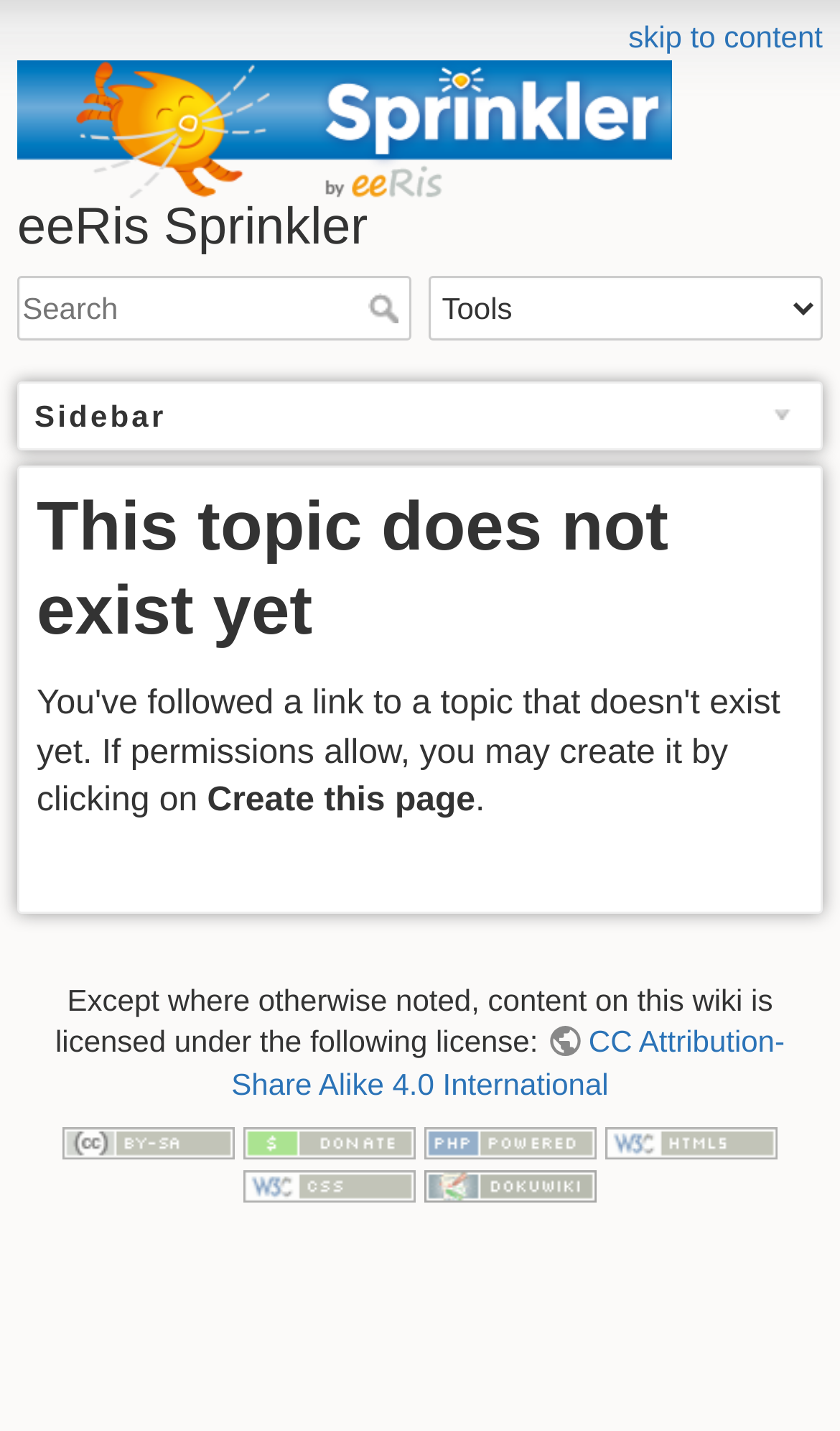Point out the bounding box coordinates of the section to click in order to follow this instruction: "Search for a topic".

[0.021, 0.193, 0.49, 0.238]